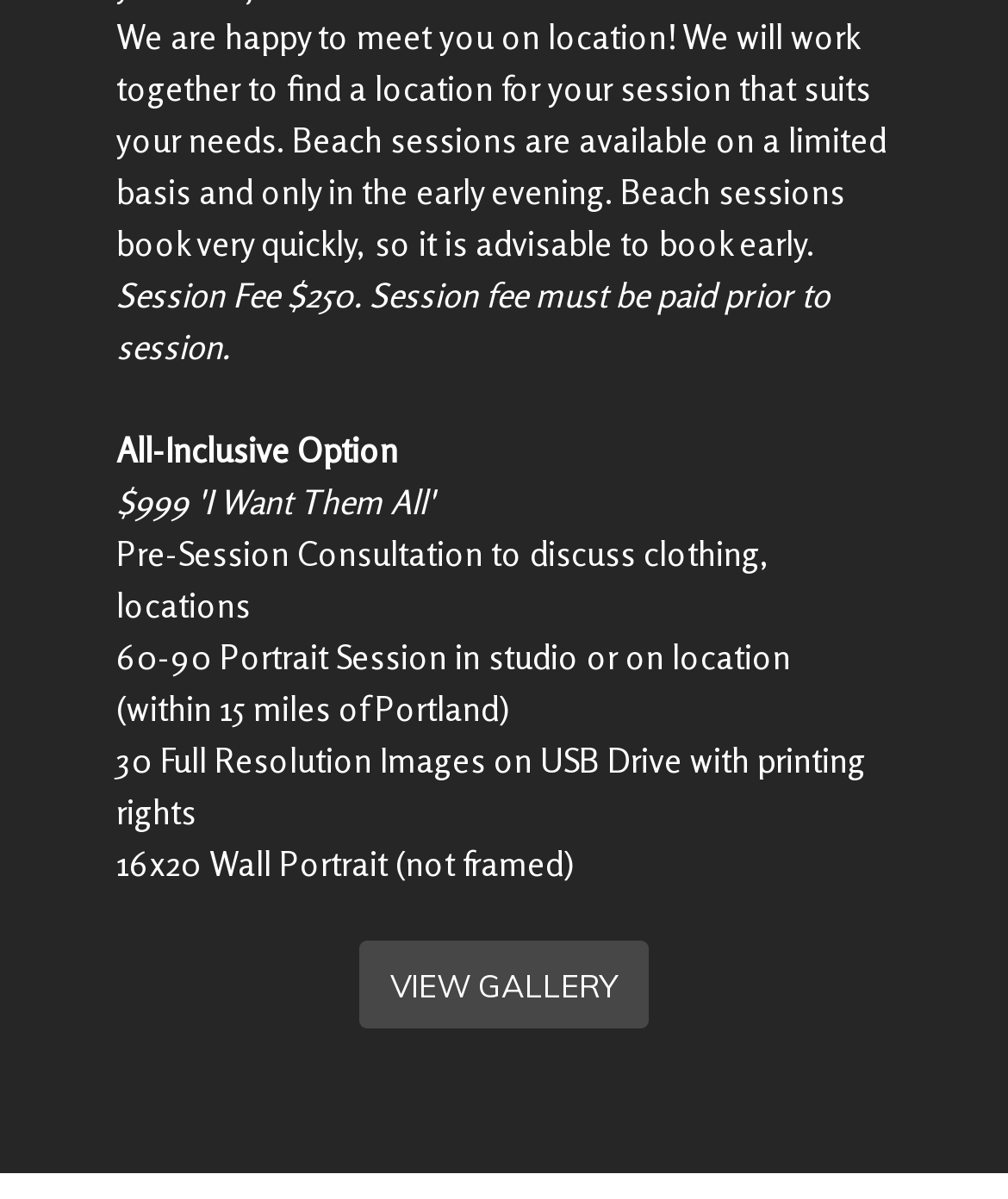Answer briefly with one word or phrase:
What is included in the 60-90 portrait session?

Studio or on location